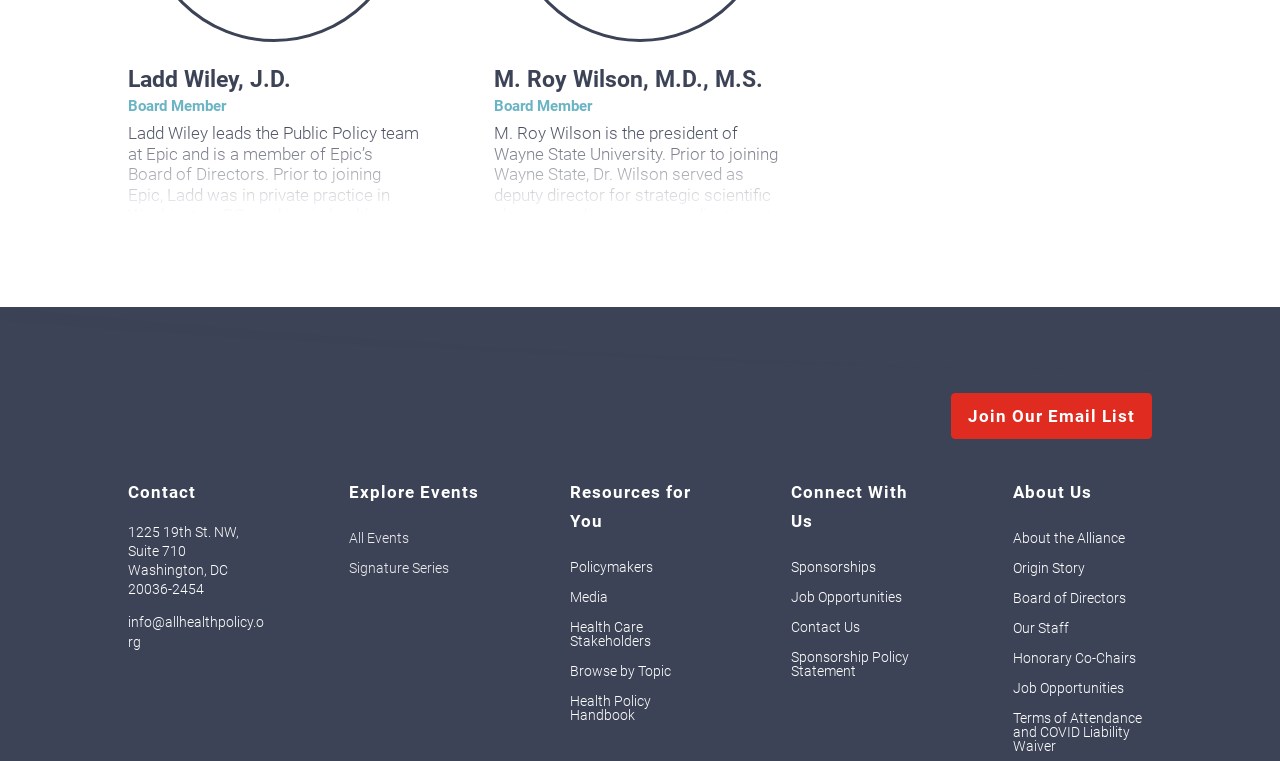Give a concise answer of one word or phrase to the question: 
What is the address of the organization?

1225 19th St. NW, Suite 710, Washington, DC 20036-2454